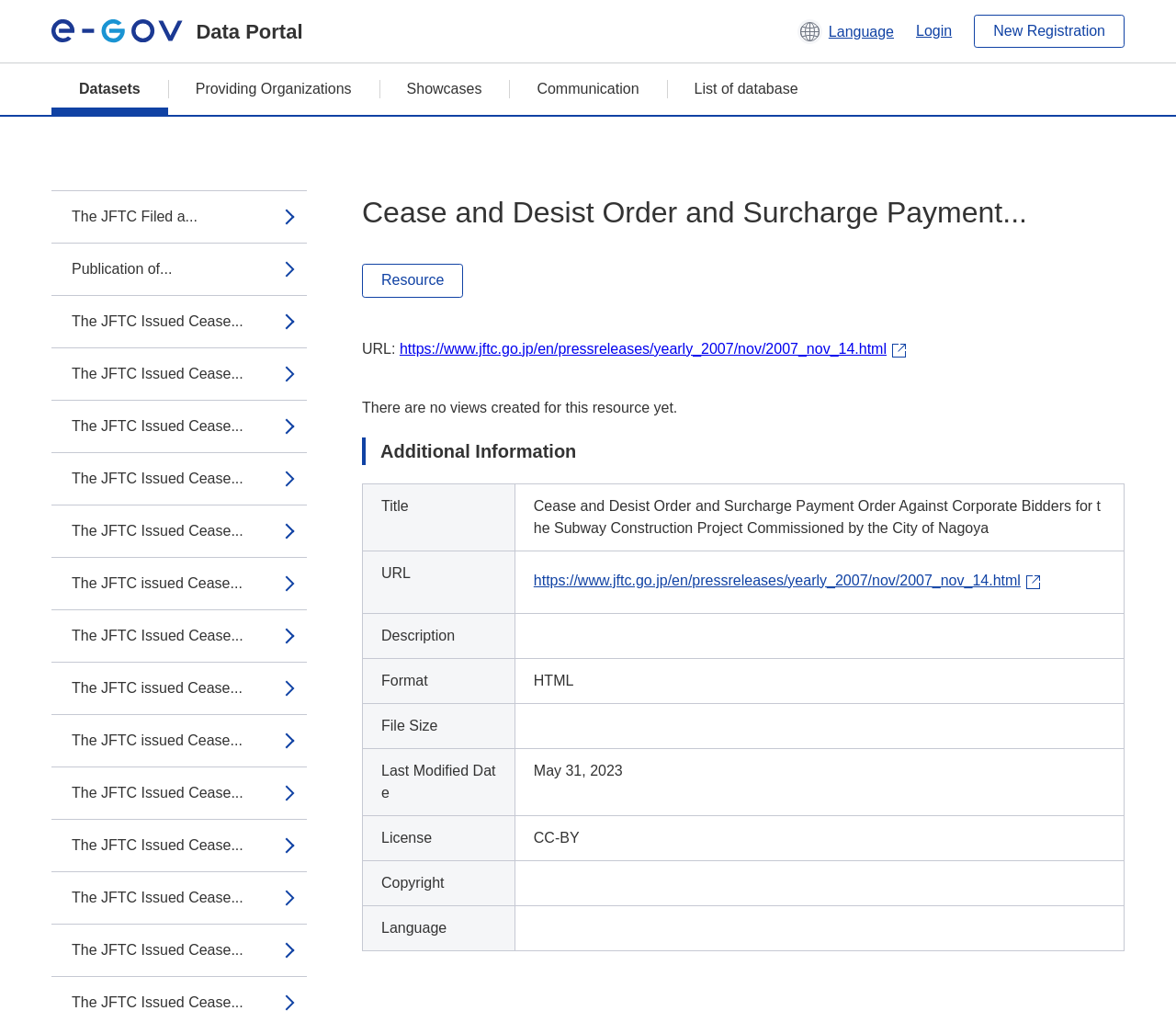Please find the bounding box for the following UI element description. Provide the coordinates in (top-left x, top-left y, bottom-right x, bottom-right y) format, with values between 0 and 1: Showcases

[0.322, 0.062, 0.433, 0.112]